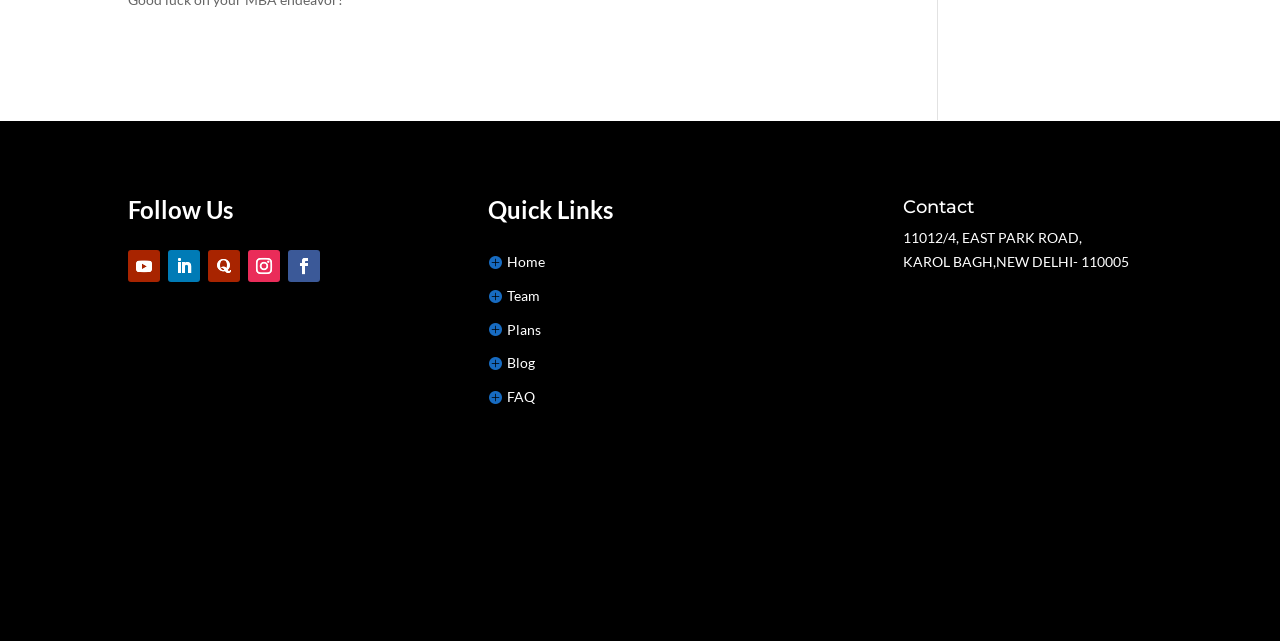What is the city of the contact address?
Give a detailed explanation using the information visible in the image.

The city of the contact address is NEW DELHI, which is part of the address '11012/4, EAST PARK ROAD, KAROL BAGH, NEW DELHI- 110005'.